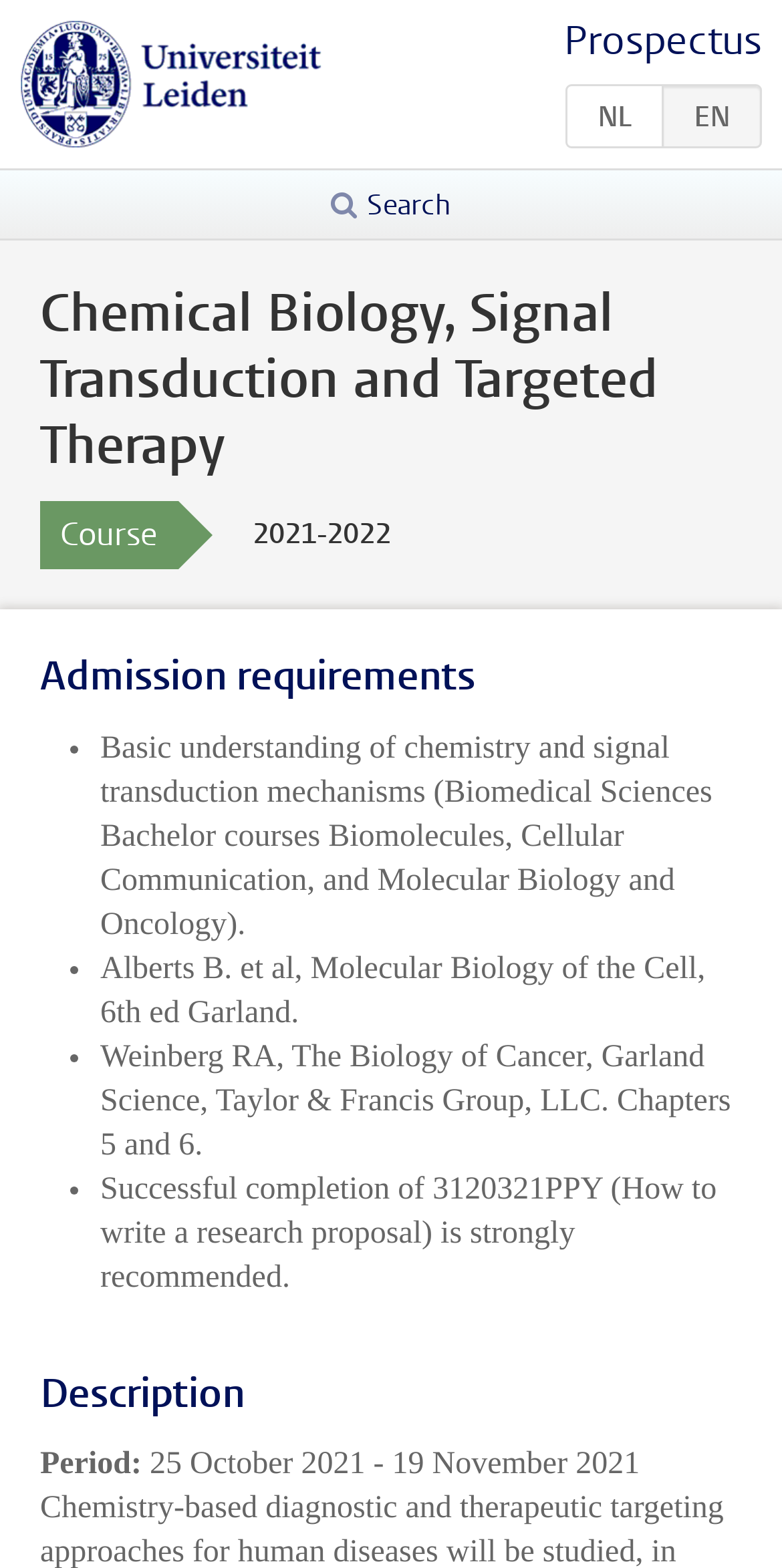Based on the element description alt="Universiteit Leiden", identify the bounding box of the UI element in the given webpage screenshot. The coordinates should be in the format (top-left x, top-left y, bottom-right x, bottom-right y) and must be between 0 and 1.

[0.026, 0.042, 0.413, 0.063]